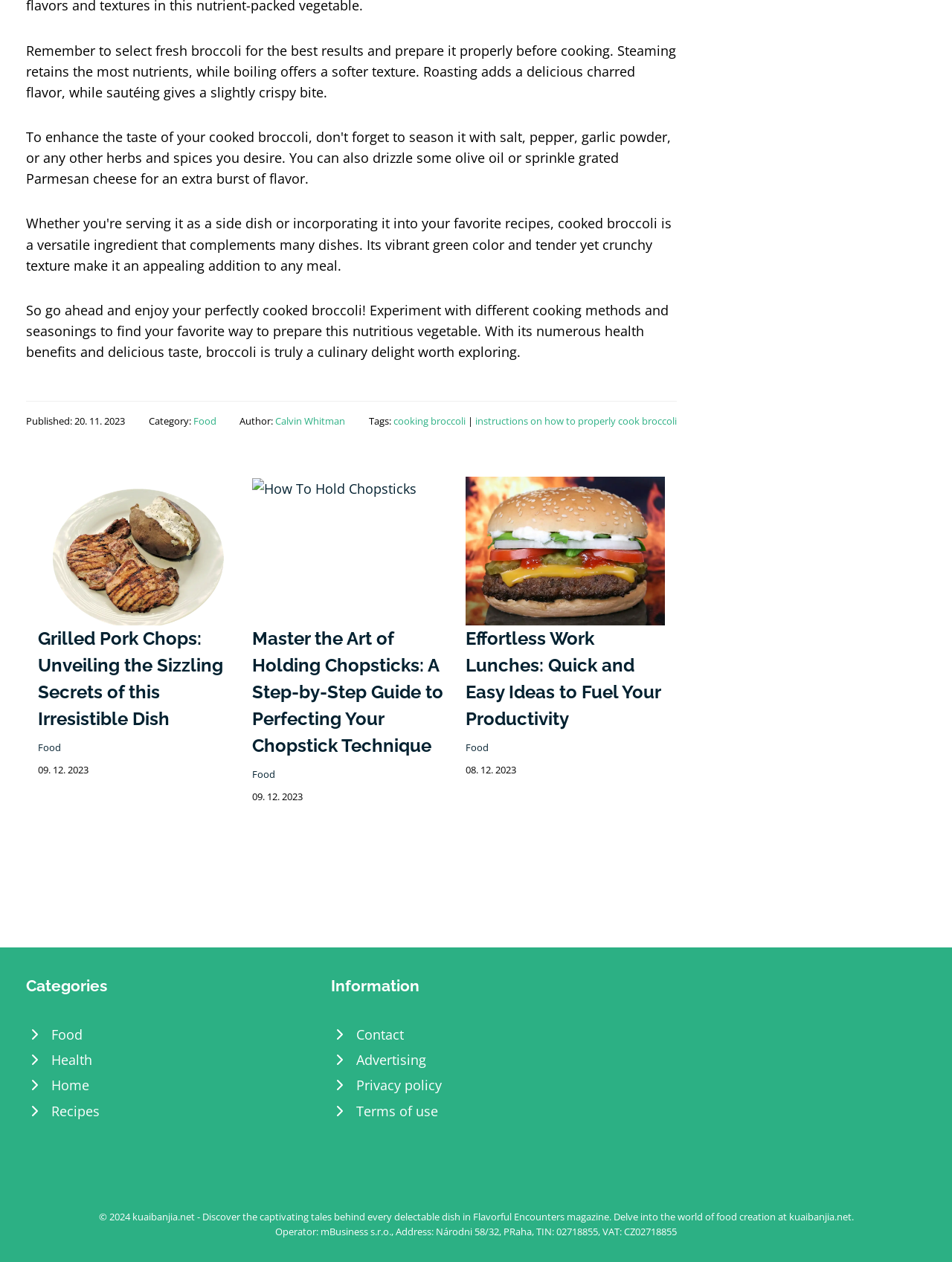What is the purpose of the section at the bottom of the webpage?
Look at the image and respond with a one-word or short phrase answer.

Provide information